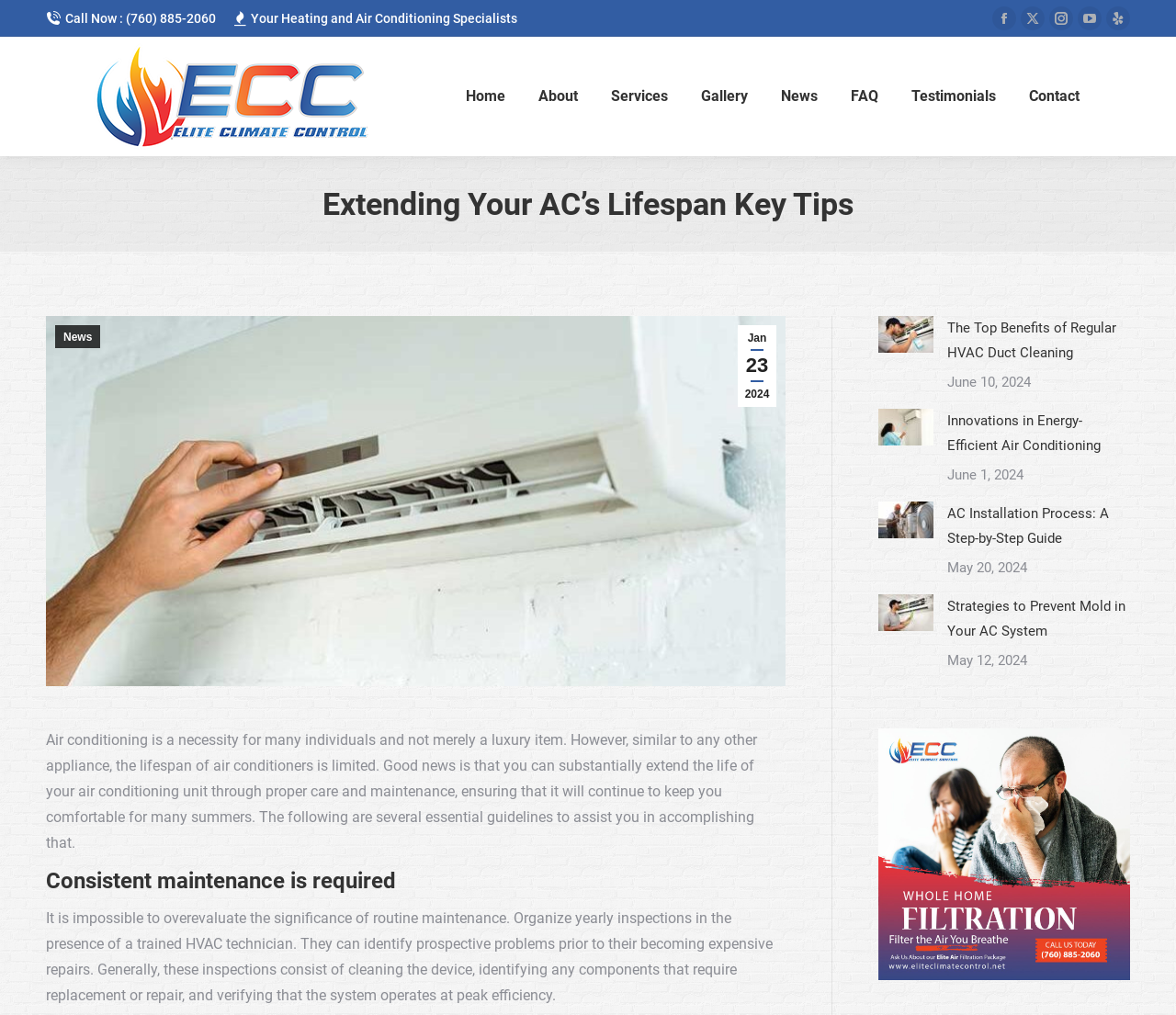Please specify the bounding box coordinates of the region to click in order to perform the following instruction: "View articles by 'Kyle V. Hiller'".

None